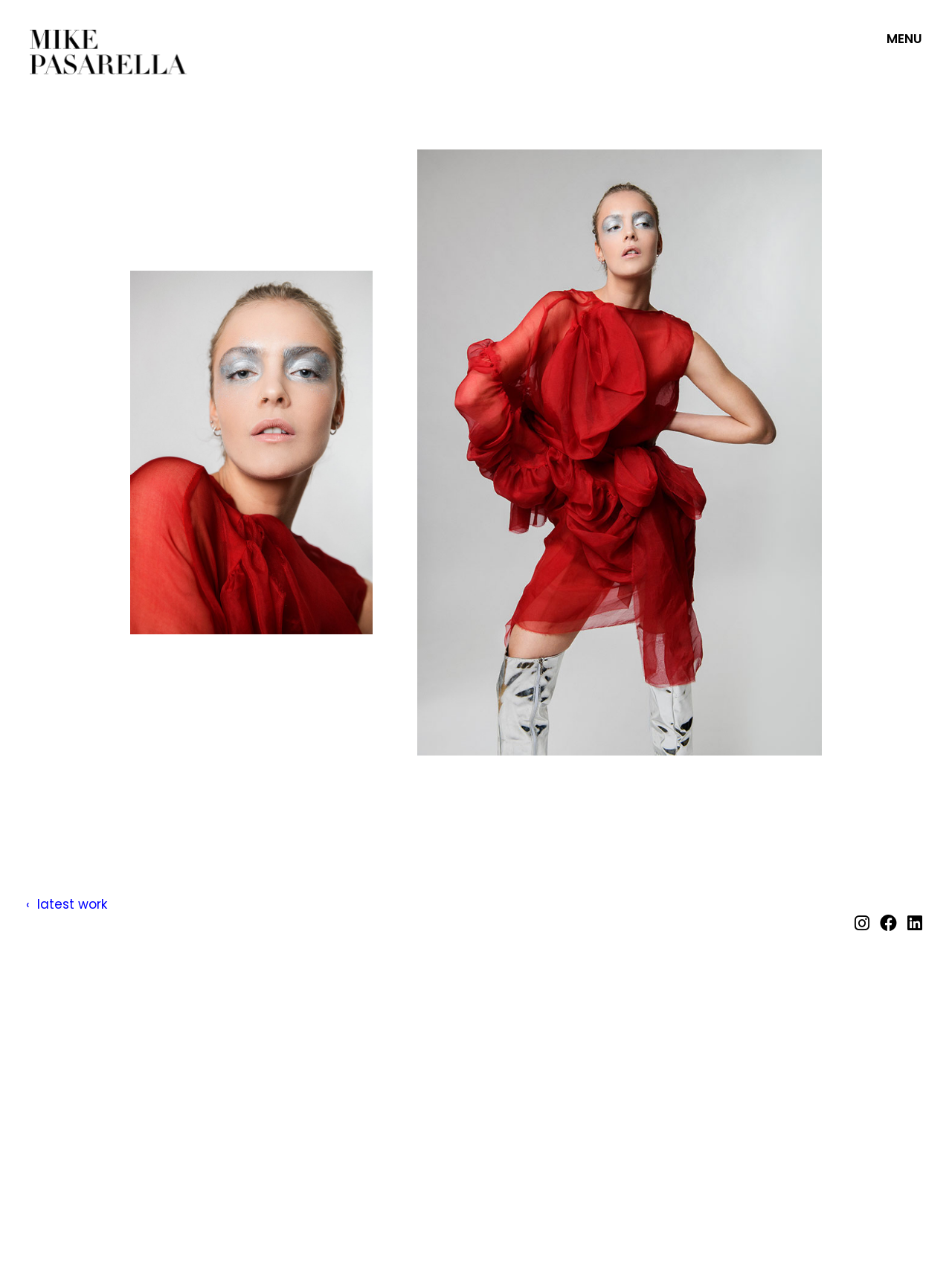How many images are present in the 'latest work' section?
Provide an in-depth answer to the question, covering all aspects.

By analyzing the webpage structure, I found that the 'latest work' section contains two images, which are 'Fashion Editorial MAX NIEREISEL' and another image with the same name, indicating that there are two images present in this section.